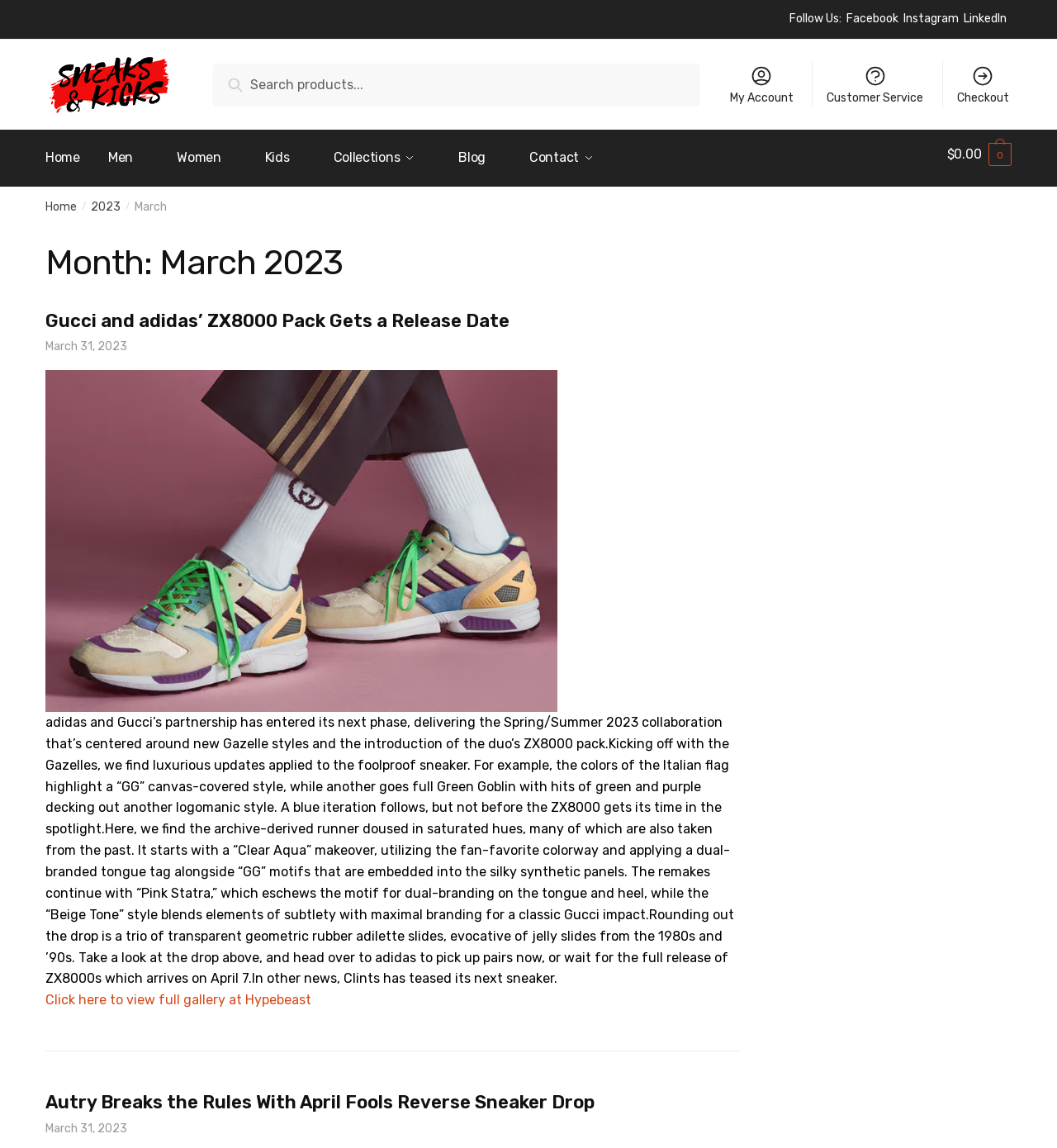Please use the details from the image to answer the following question comprehensively:
What is the release date of the ZX8000 pack?

According to the article, the full release of the ZX8000 pack is scheduled for April 7, as mentioned in the text '...or wait for the full release of ZX8000s which arrives on April 7'.